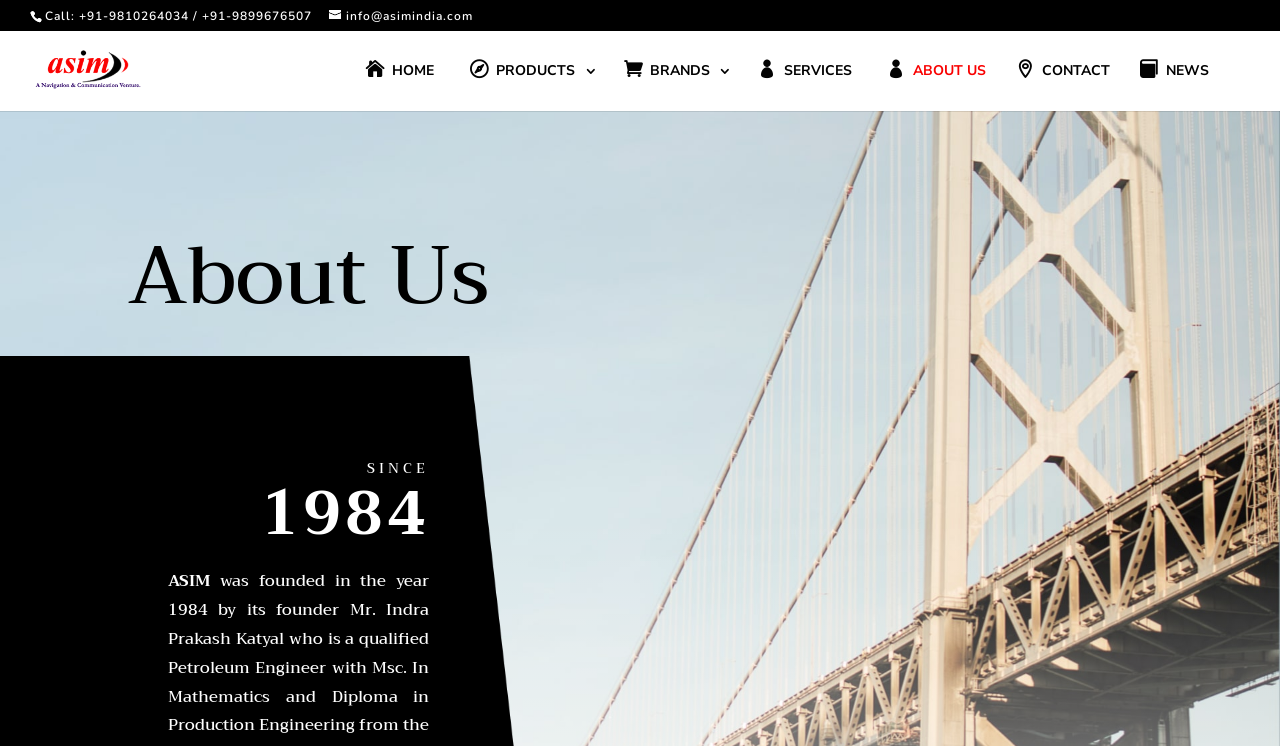Please locate the bounding box coordinates of the region I need to click to follow this instruction: "Click the NEWS link".

[0.891, 0.086, 0.977, 0.149]